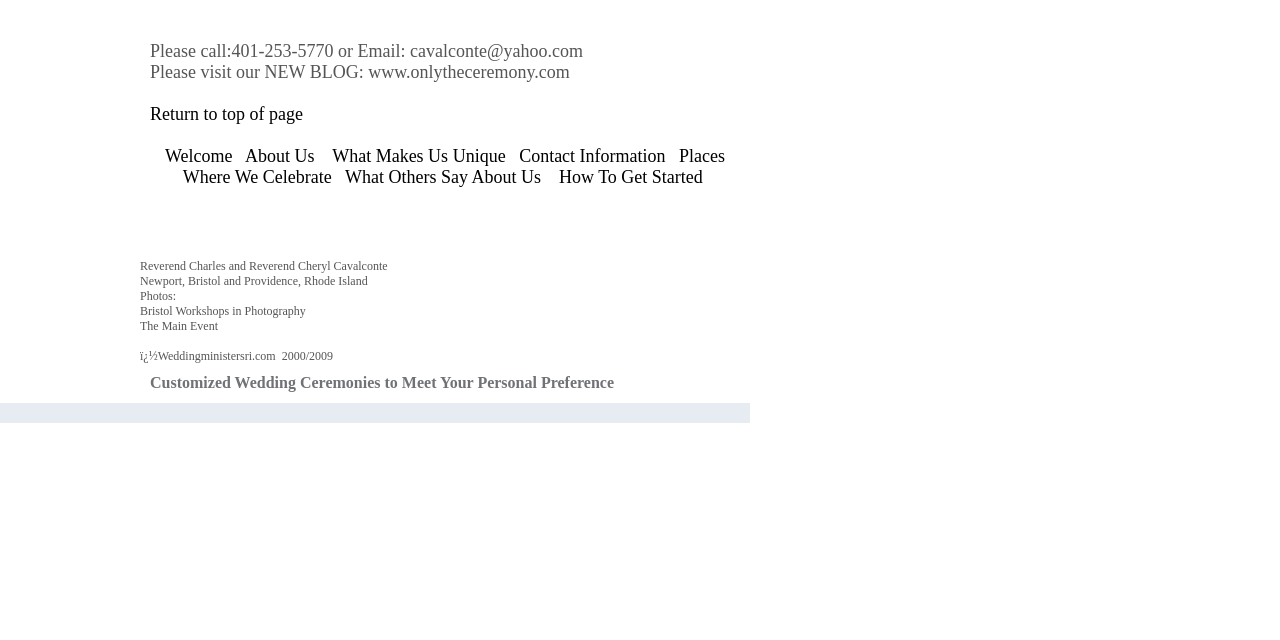Please determine the bounding box coordinates for the UI element described here. Use the format (top-left x, top-left y, bottom-right x, bottom-right y) with values bounded between 0 and 1: Places Where We Celebrate

[0.143, 0.239, 0.566, 0.289]